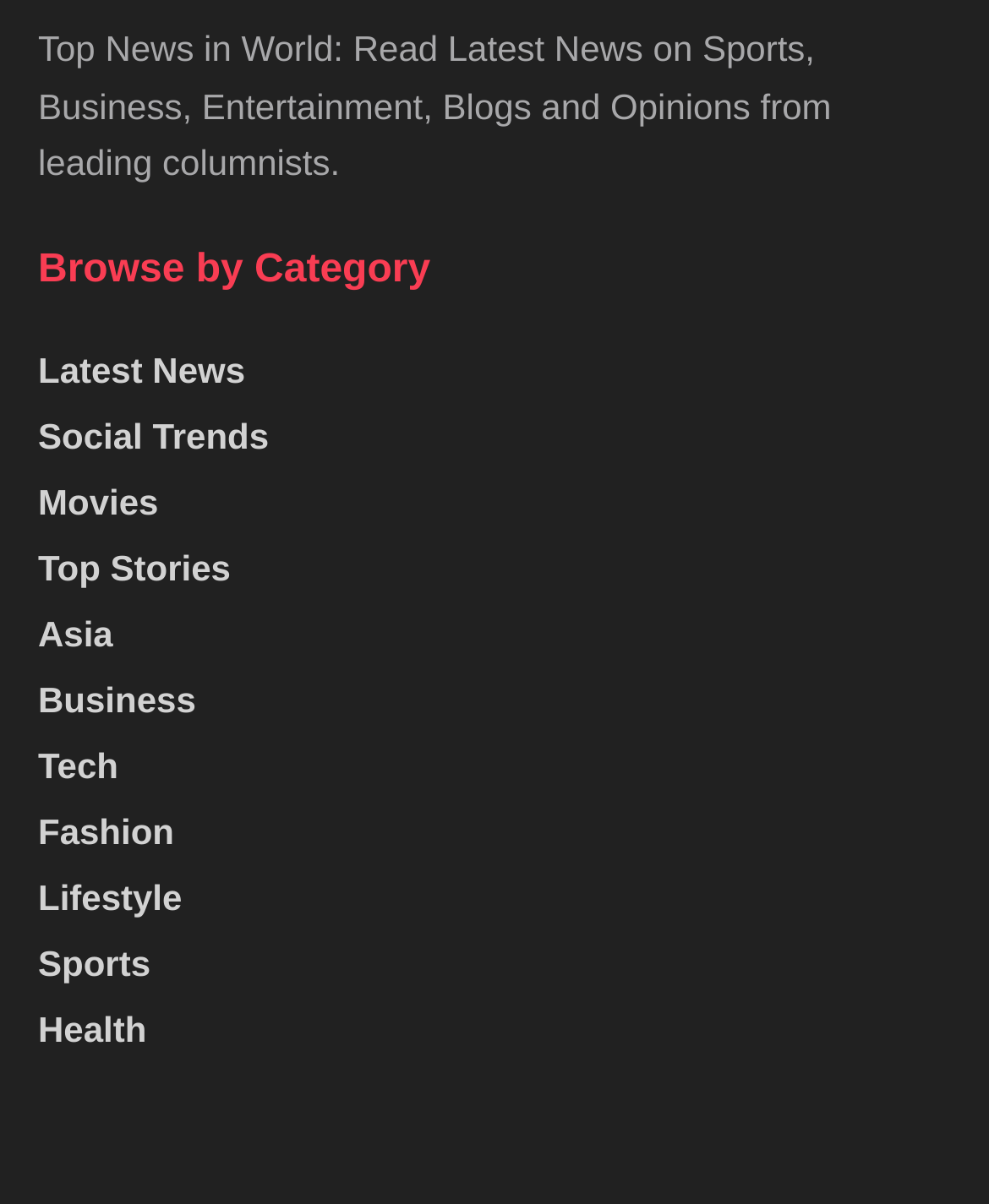Please determine the bounding box coordinates of the clickable area required to carry out the following instruction: "Read news on sports". The coordinates must be four float numbers between 0 and 1, represented as [left, top, right, bottom].

[0.038, 0.783, 0.152, 0.817]